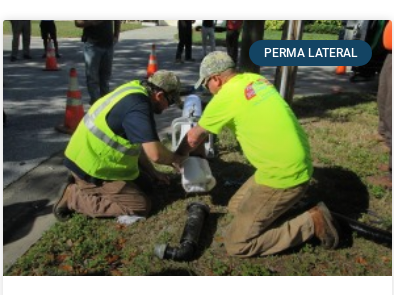What is the purpose of the construction cones?
Based on the visual content, answer with a single word or a brief phrase.

To signal work in progress